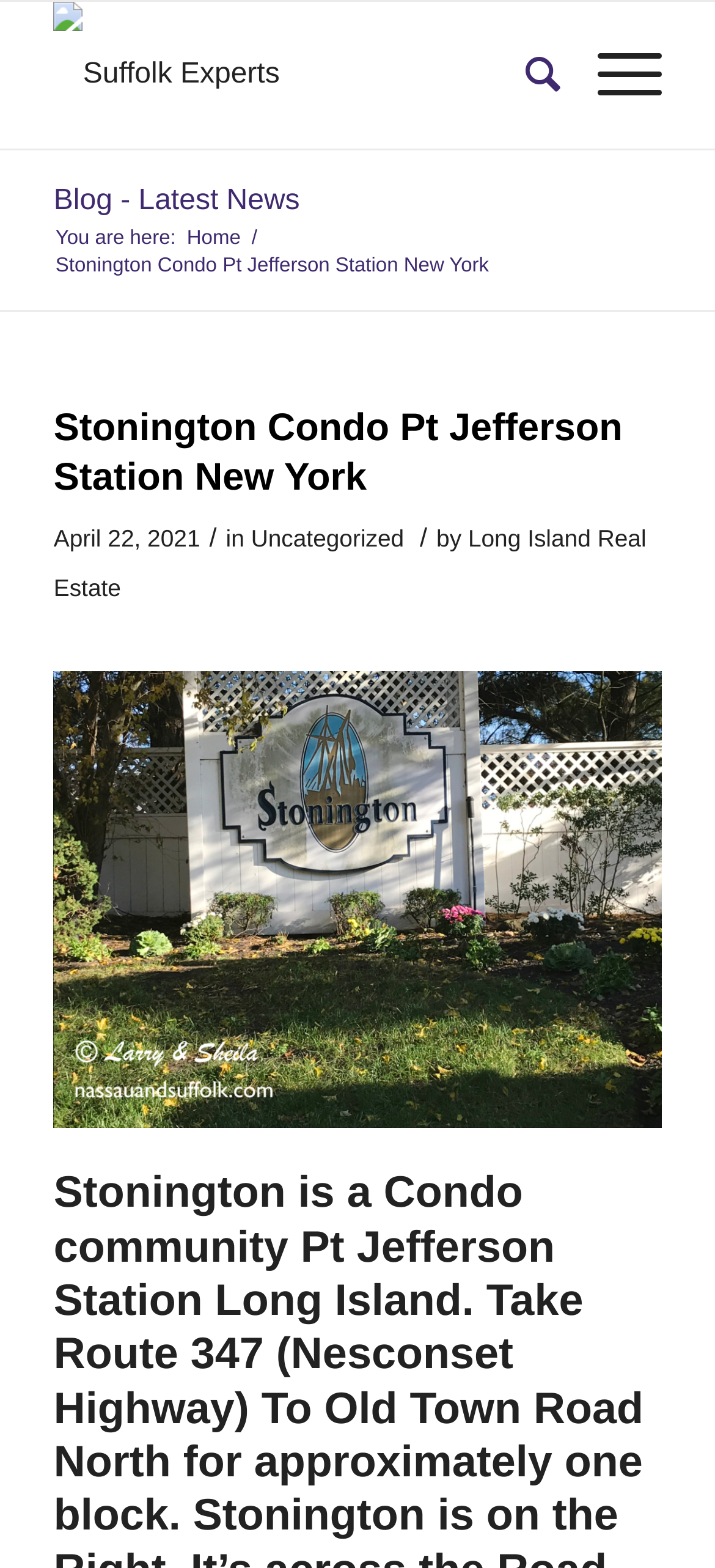Provide the bounding box coordinates for the area that should be clicked to complete the instruction: "View Blog - Latest News".

[0.075, 0.118, 0.419, 0.138]